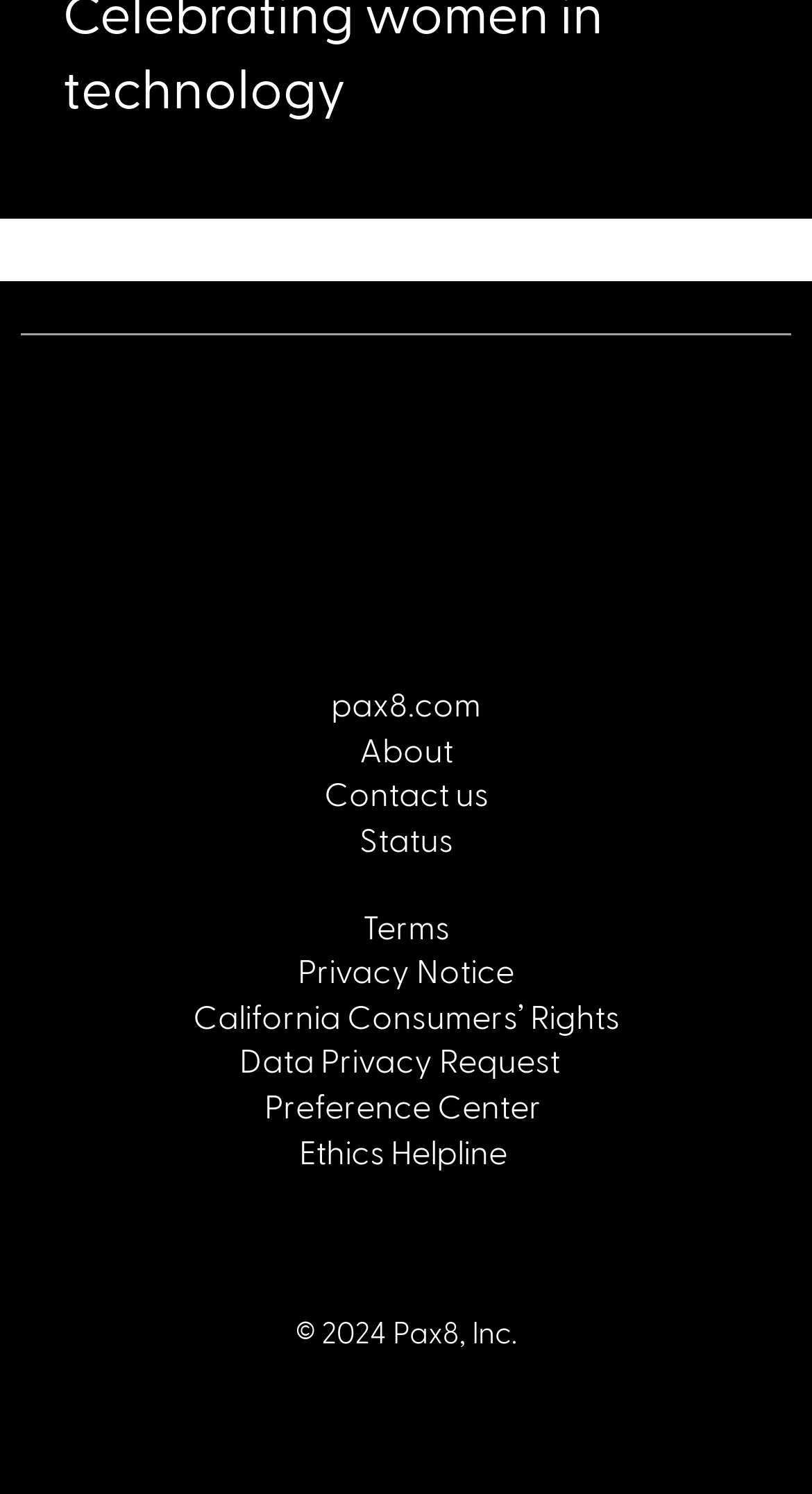Use the details in the image to answer the question thoroughly: 
What is the first link in the footer?

I looked at the footer section of the webpage and found that the first link is 'pax8.com', which is located at the top left corner of the footer.